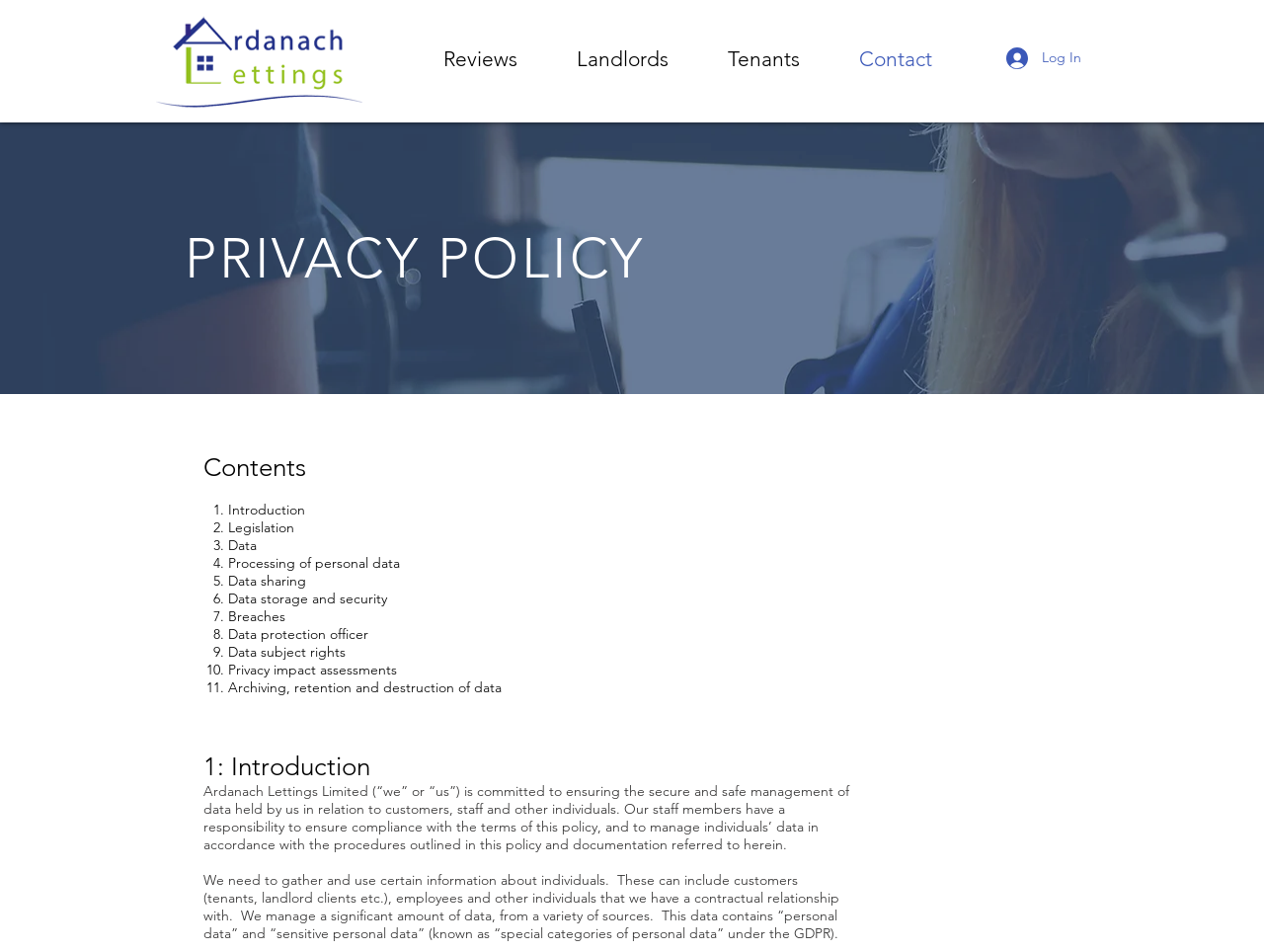Explain the webpage in detail.

The webpage is about Ardanach Lettings' privacy policy. At the top left corner, there is a logo of Ardanach Lettings, which is an image. Next to the logo, there is a navigation menu with links to "Reviews", "Landlords", "Tenants", and "Contact". On the top right corner, there is a "Log In" button with a small image beside it.

The main content of the webpage is divided into sections. The first section is headed "PRIVACY POLICY" in a large font. Below it, there is a "Contents" heading, followed by a list of 11 items, each with a number and a brief description, such as "Introduction", "Legislation", "Data", and so on.

The first item, "Introduction", is described in a paragraph of text, which explains that Ardanach Lettings is committed to ensuring the secure and safe management of data held by them. The text also mentions that staff members have a responsibility to ensure compliance with the terms of this policy.

The rest of the webpage is filled with more text, which appears to be the details of the privacy policy, including how they gather and use personal data, and how they manage a significant amount of data from various sources.